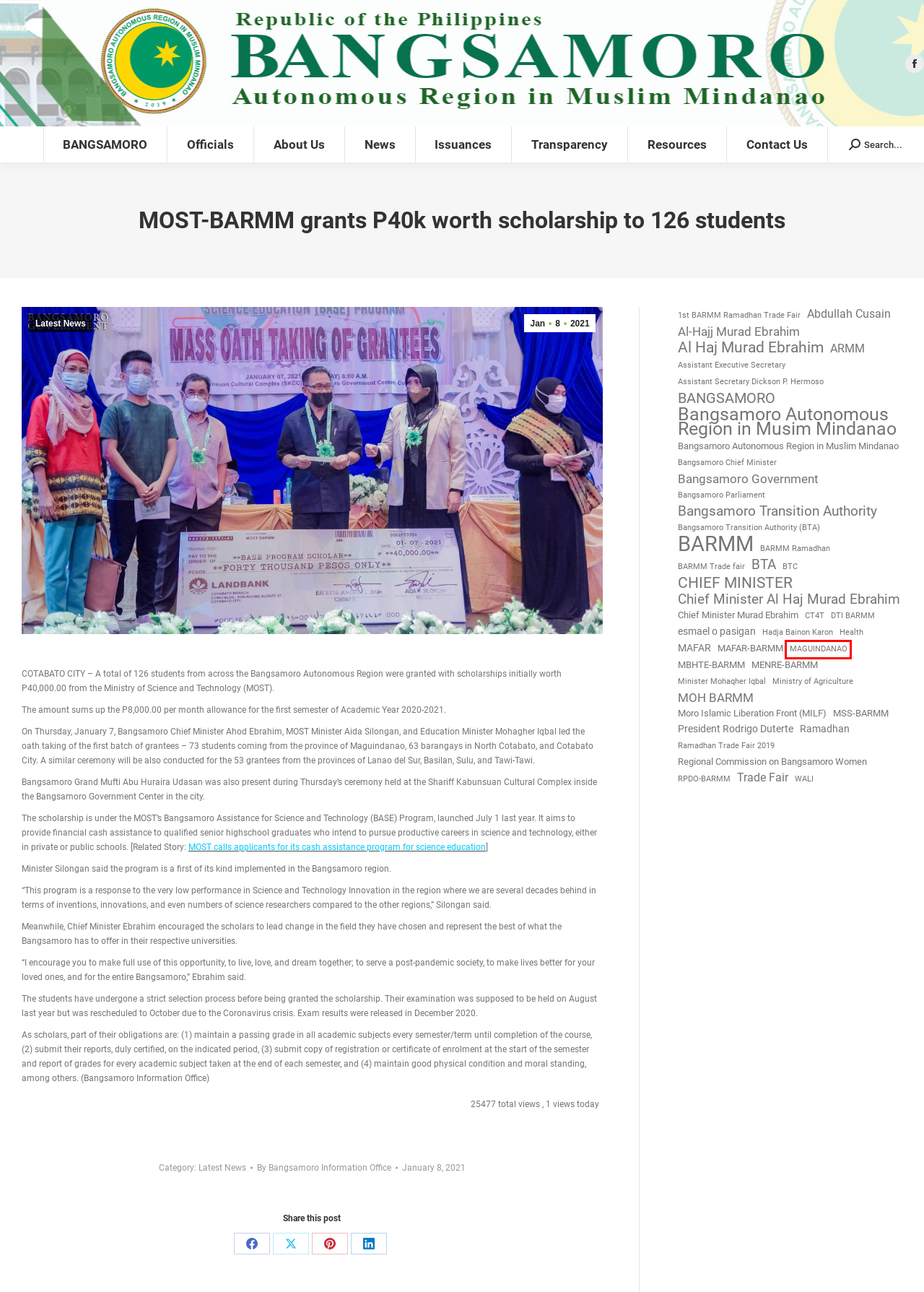You have been given a screenshot of a webpage, where a red bounding box surrounds a UI element. Identify the best matching webpage description for the page that loads after the element in the bounding box is clicked. Options include:
A. Al Haj Murad Ebrahim - BARMM Official Website
B. CHIEF MINISTER - BARMM Official Website
C. Issuances - BARMM Official Website
D. Assistant Executive Secretary - BARMM Official Website
E. esmael o pasigan - BARMM Official Website
F. MAFAR - BARMM Official Website
G. BTA - BARMM Official Website
H. MAGUINDANAO - BARMM Official Website

H